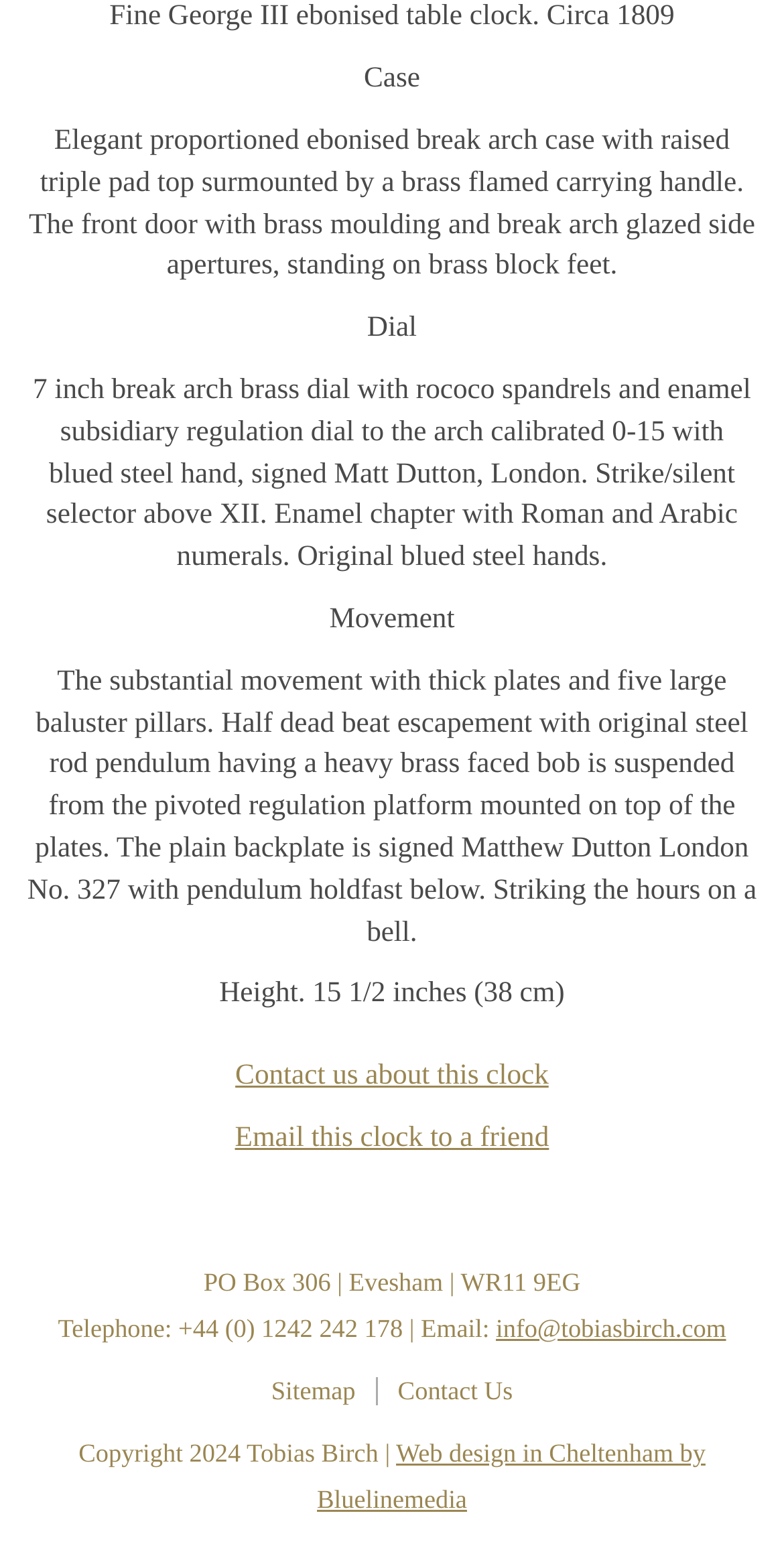Find the bounding box coordinates for the HTML element described in this sentence: "Contact Us". Provide the coordinates as four float numbers between 0 and 1, in the format [left, top, right, bottom].

[0.507, 0.892, 0.654, 0.91]